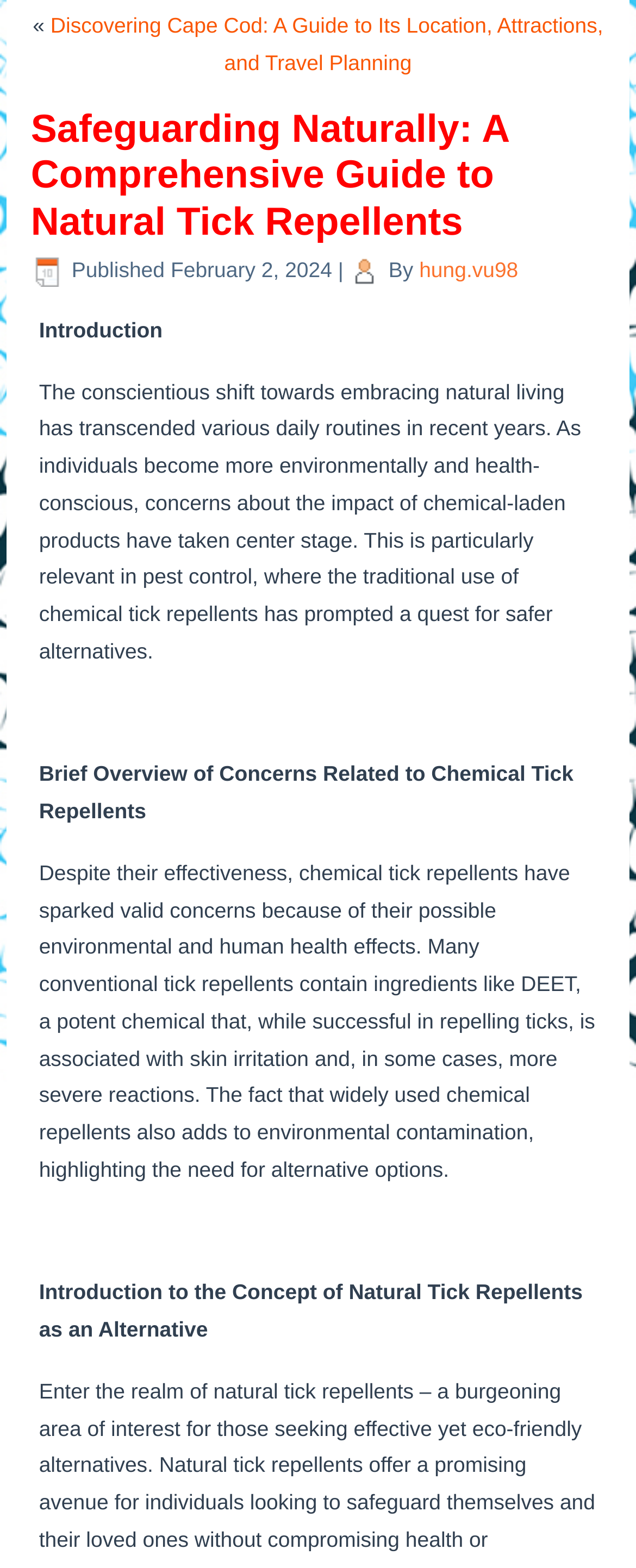Examine the image carefully and respond to the question with a detailed answer: 
What is a concern related to chemical tick repellents?

I found this concern by reading the section 'Brief Overview of Concerns Related to Chemical Tick Repellents', which mentions skin irritation as a possible effect of using chemical tick repellents.